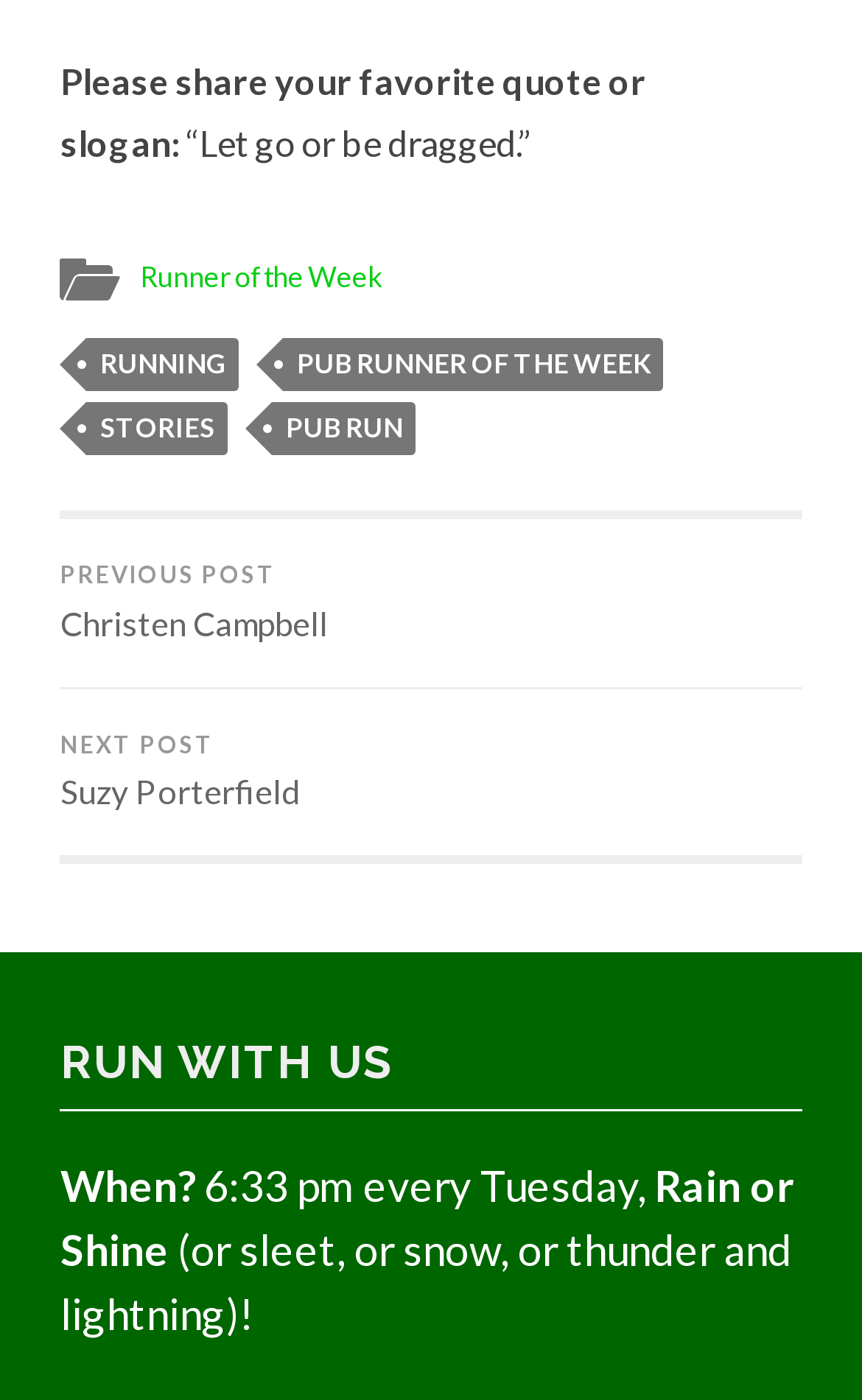What is the theme of the links in the middle section?
Provide a thorough and detailed answer to the question.

The theme of the links in the middle section is running, as evidenced by the text of the links such as 'Runner of the Week', 'RUNNING', 'PUB RUNNER OF THE WEEK', and 'PUB RUN'.